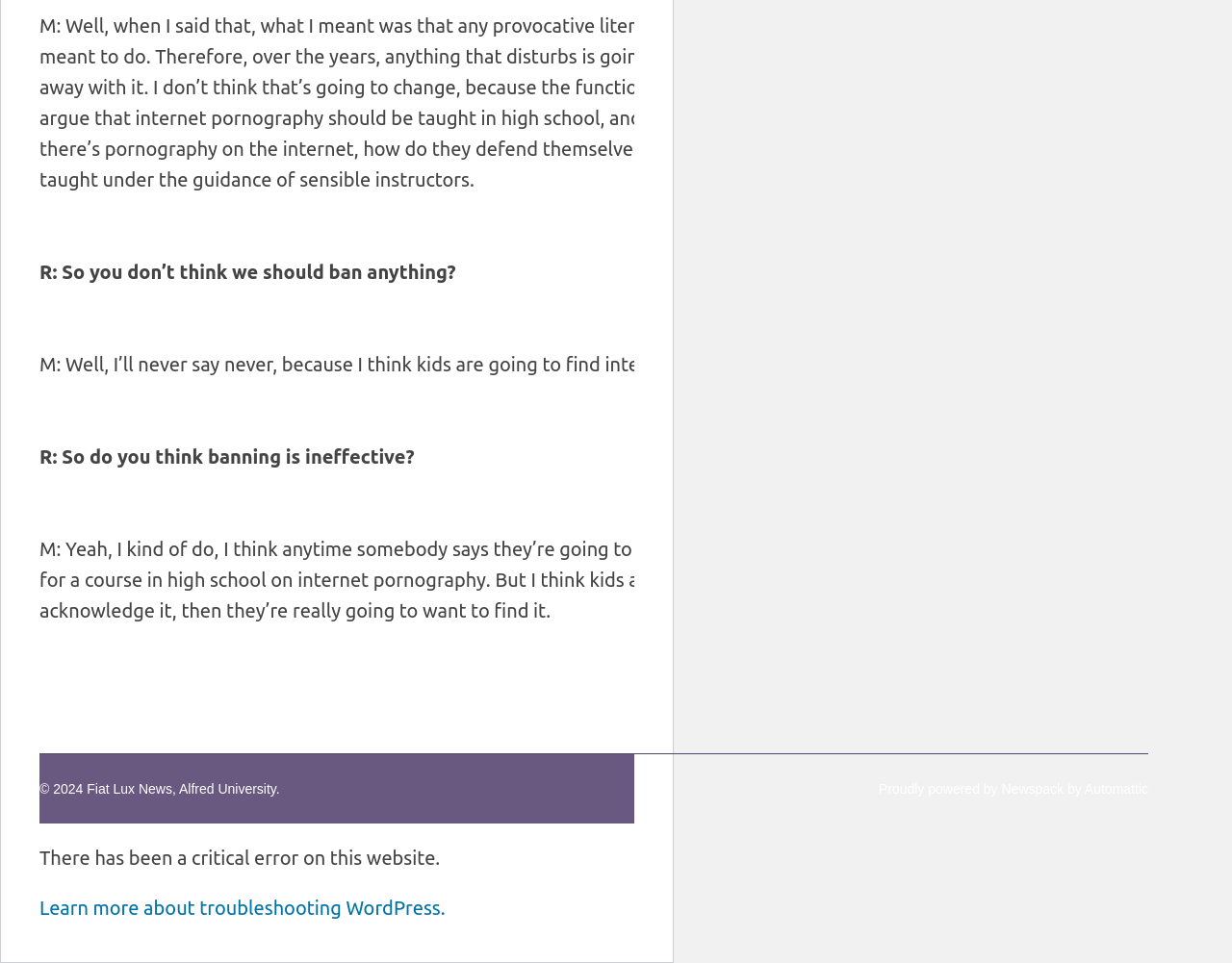What is the purpose of the conversation?
Please answer the question with a single word or phrase, referencing the image.

To discuss the role of art